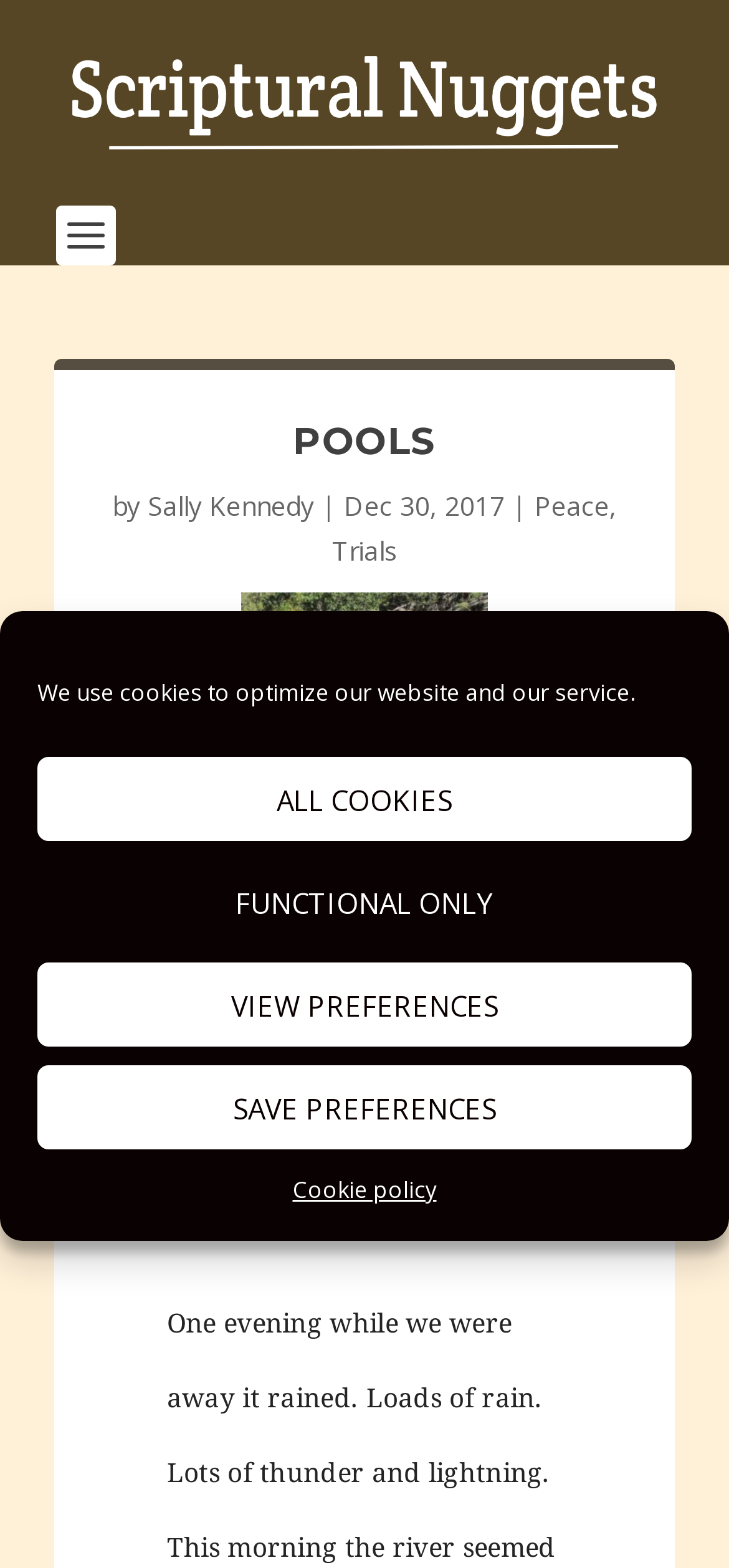What is the biblical quote in the post?
Using the visual information, respond with a single word or phrase.

Matthew 11:28